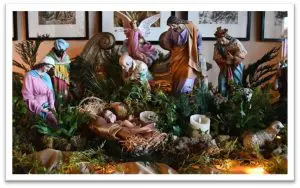Detail every significant feature and component of the image.

The image depicts a beautifully arranged nativity scene, featuring intricately designed figurines that represent the holy family and various biblical figures. At the center, a serene depiction of the infant Jesus is cradled in a bed of hay, surrounded by figures such as Mary, Joseph, and several visitors, including shepherds and animals. The setting is adorned with lush greenery and thoughtfully placed candles, adding warmth and an inviting ambiance. This nativity scene is a part of a communal initiative by local LDS churches, inviting community members to share photos of their favorite nativity displays as part of the “Light the World” Christmas campaign, aimed at promoting acts of service and kindness during the holiday season. The scene is currently on display at the Biltmore Estate in North Carolina, reflecting both artistic craftsmanship and the spirit of Christmas.